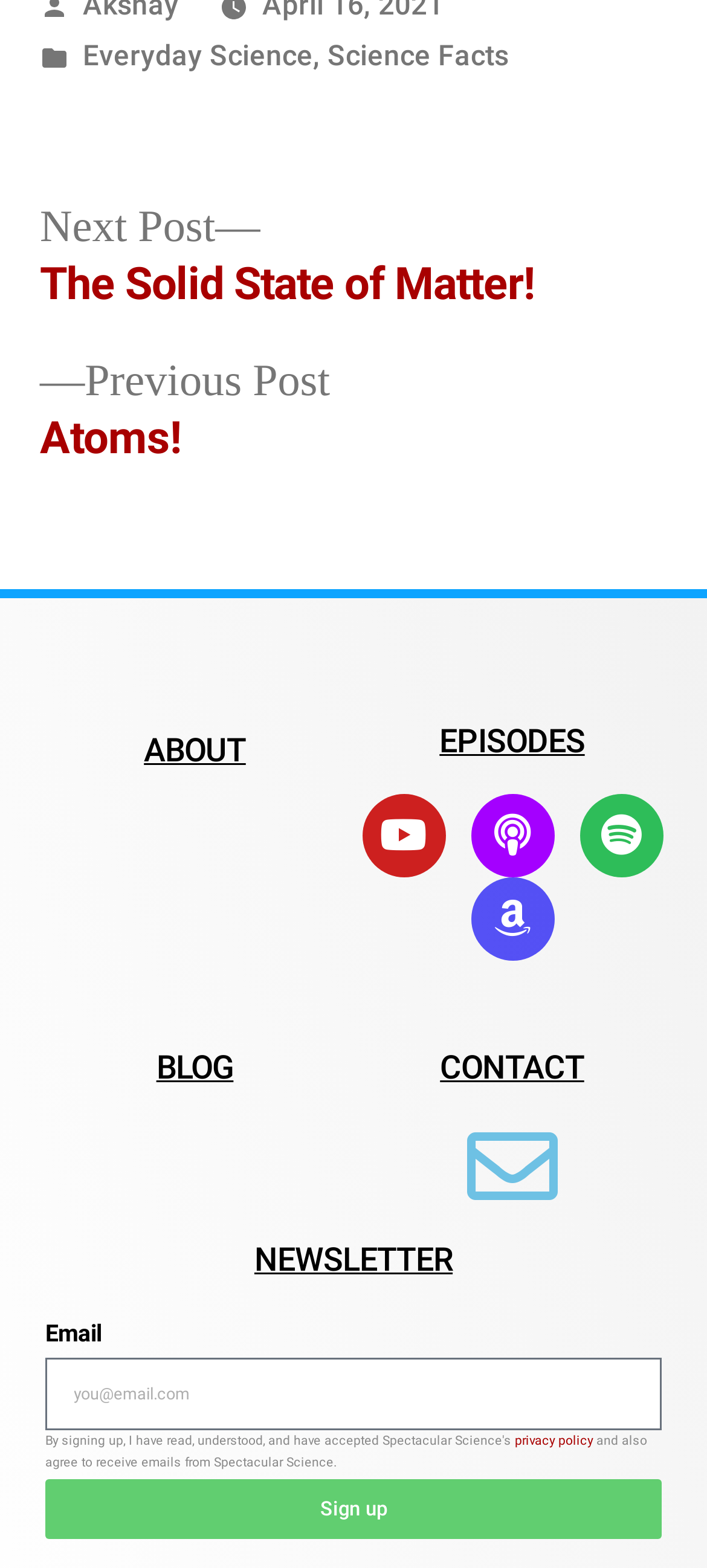Given the description of the UI element: "privacy policy", predict the bounding box coordinates in the form of [left, top, right, bottom], with each value being a float between 0 and 1.

[0.728, 0.914, 0.838, 0.924]